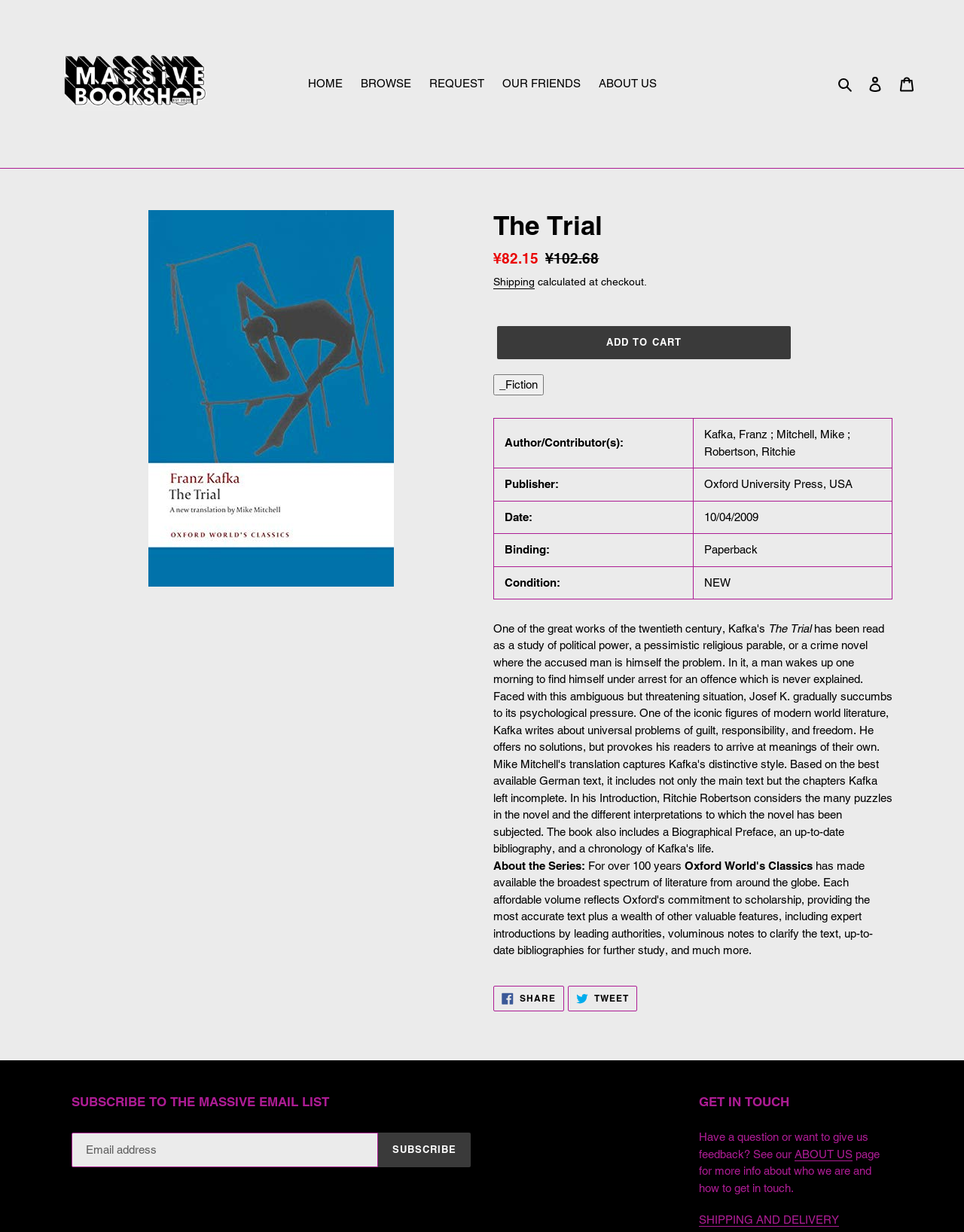What is the publisher of the book?
Based on the image, answer the question with as much detail as possible.

I found the publisher's name by examining the table element that contains the book's details, specifically the row with the label 'Publisher:' and the corresponding cell with the publisher's name.